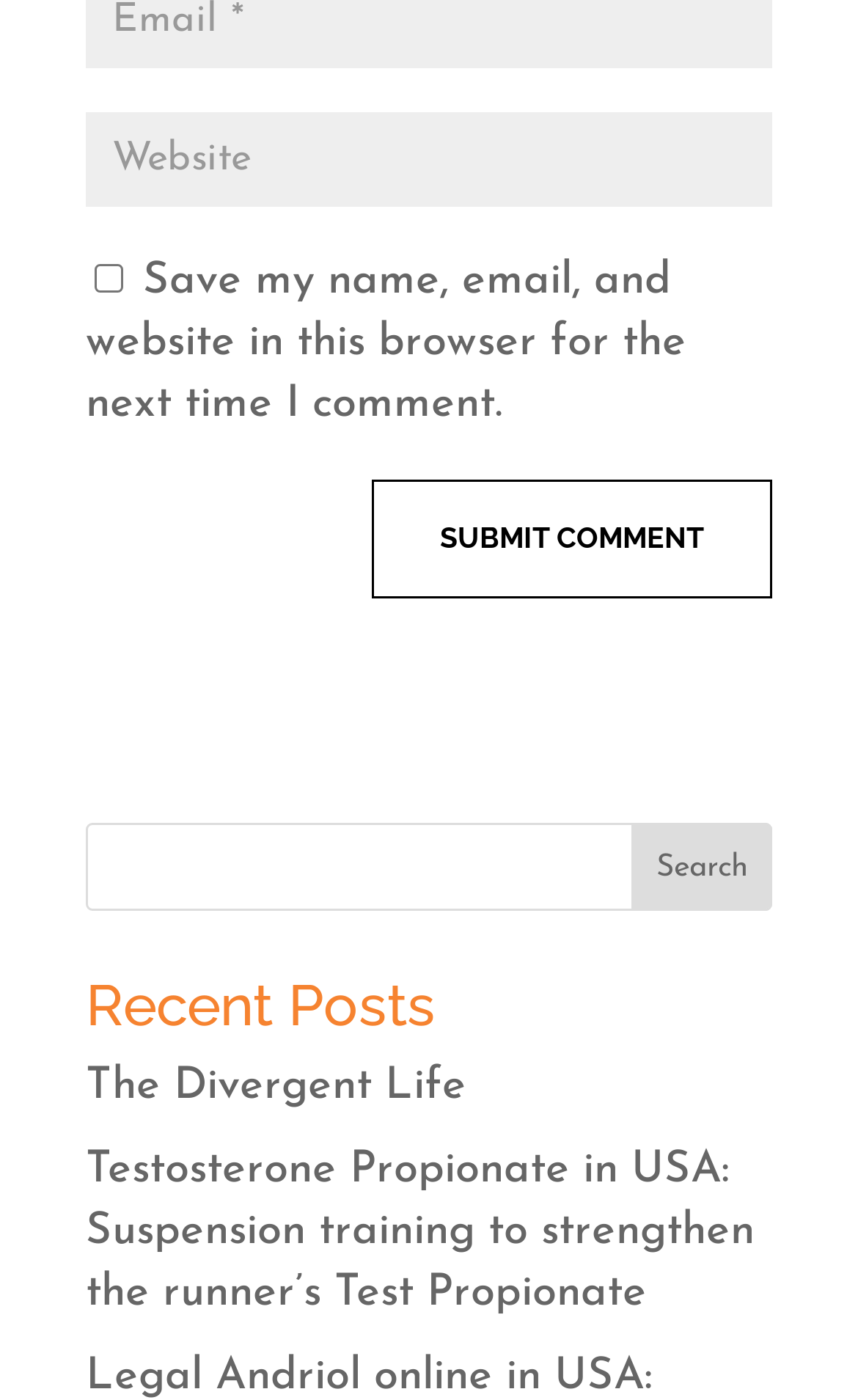What is the position of the 'Submit Comment' button?
Analyze the image and deliver a detailed answer to the question.

The 'Submit Comment' button is located at the bottom right of the page, as indicated by its bounding box coordinates [0.433, 0.343, 0.9, 0.428]. This suggests that the button is positioned at the bottom right of the page.